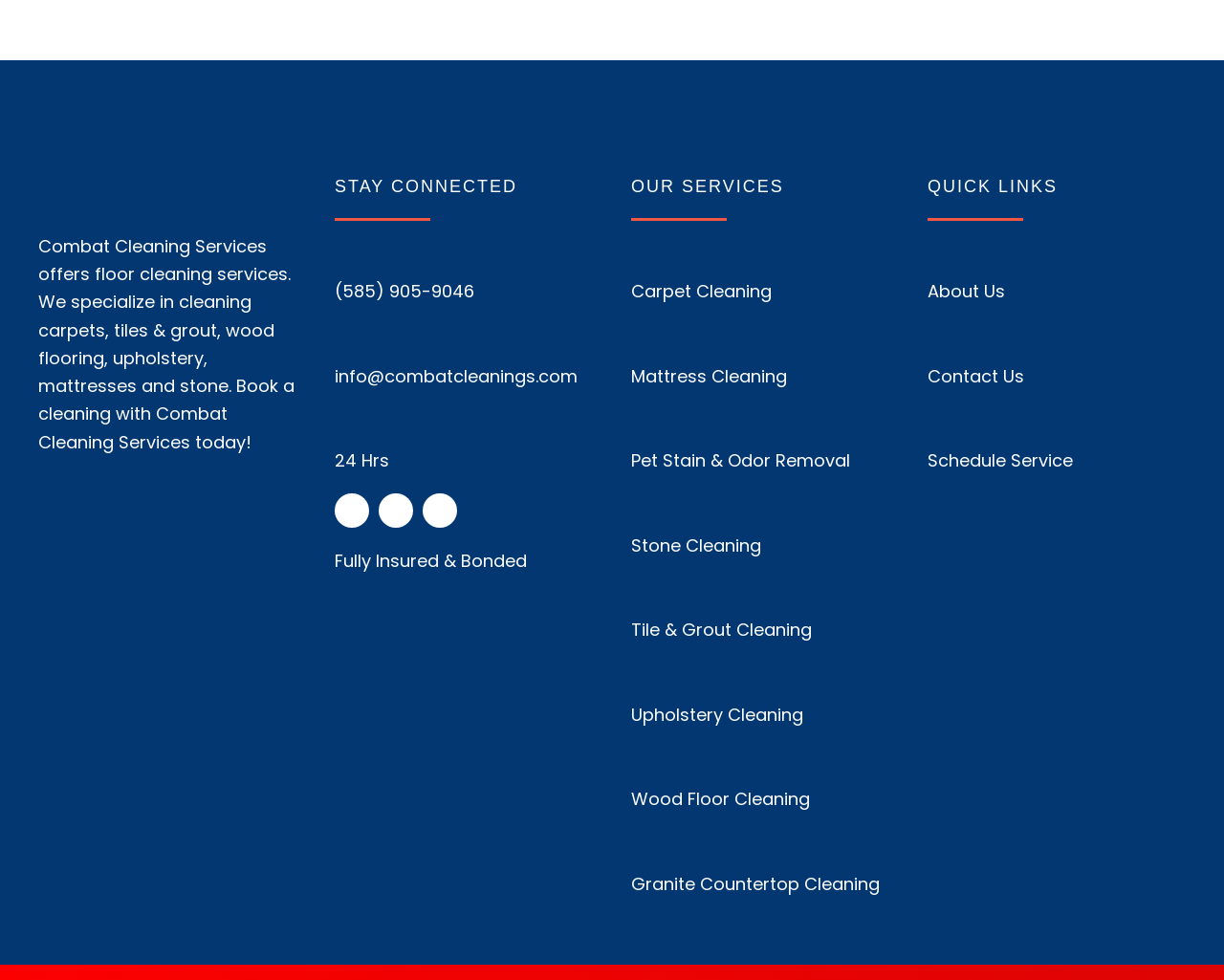Locate the bounding box coordinates of the element that should be clicked to execute the following instruction: "View about us page".

[0.758, 0.245, 0.969, 0.312]